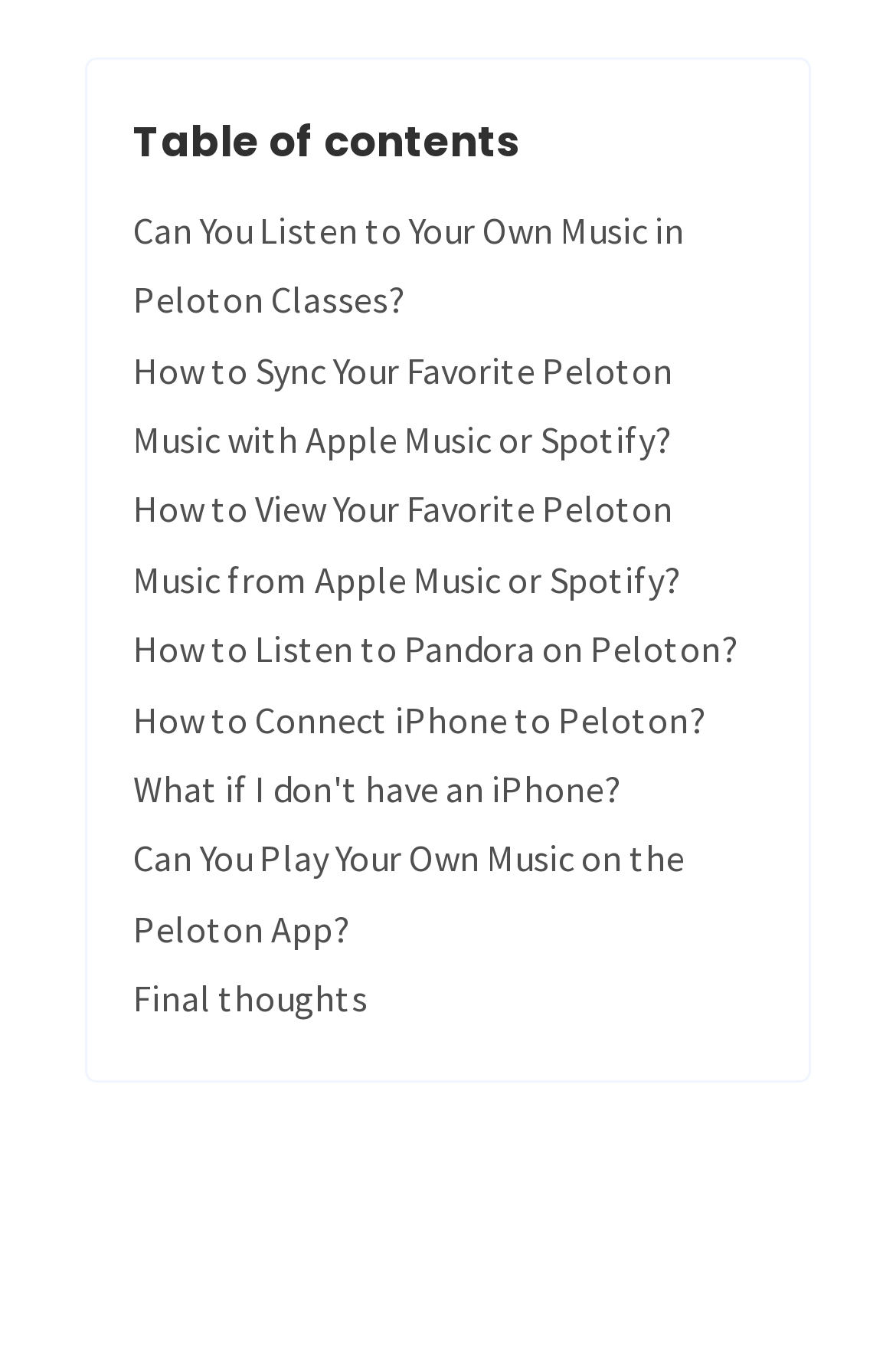Identify the bounding box coordinates of the clickable region required to complete the instruction: "Check how to connect iPhone to Peloton". The coordinates should be given as four float numbers within the range of 0 and 1, i.e., [left, top, right, bottom].

[0.149, 0.51, 0.787, 0.544]